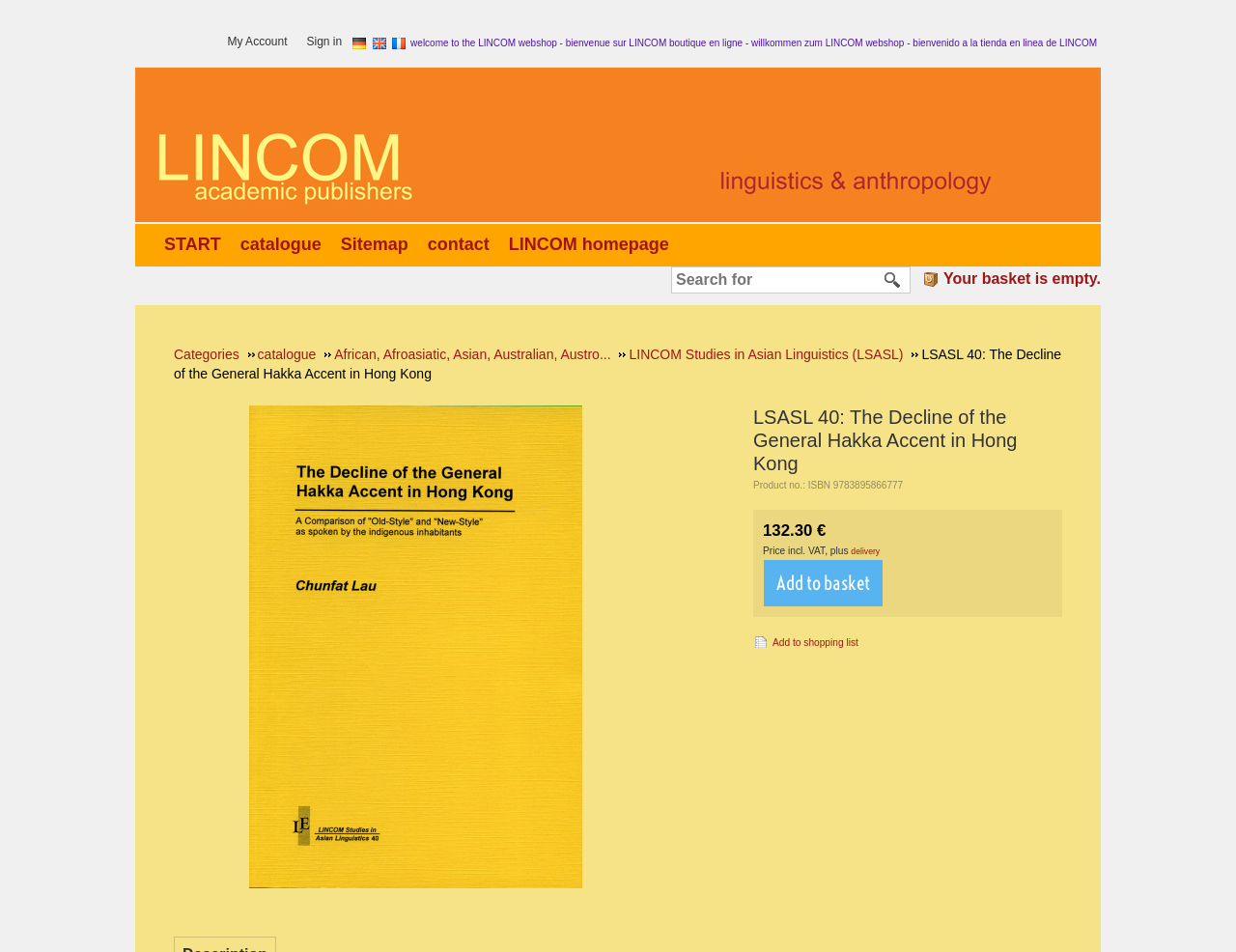Show the bounding box coordinates of the region that should be clicked to follow the instruction: "Sign in."

[0.248, 0.03, 0.285, 0.058]